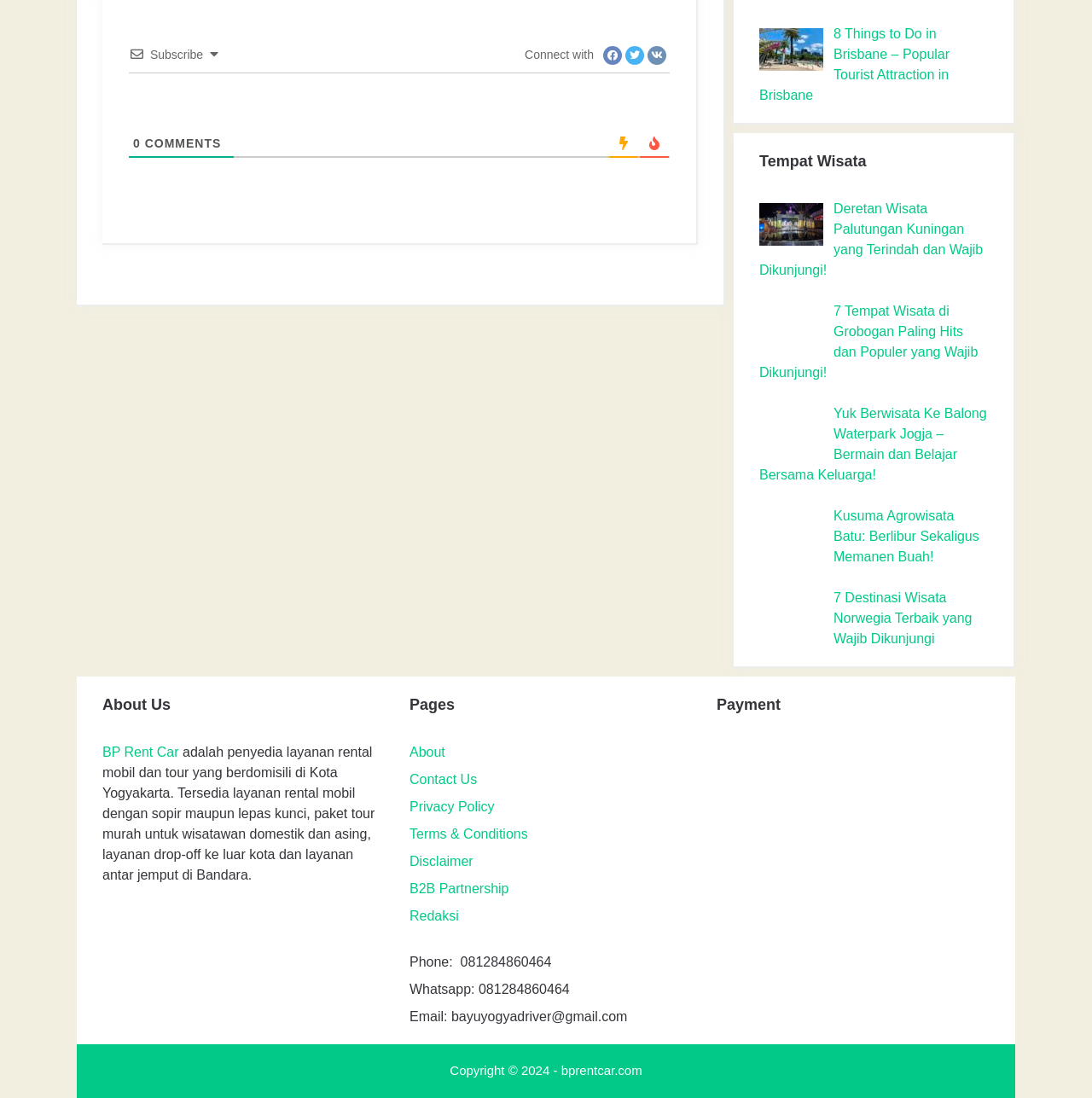Identify the bounding box of the UI component described as: "Terms & Conditions".

[0.375, 0.753, 0.483, 0.766]